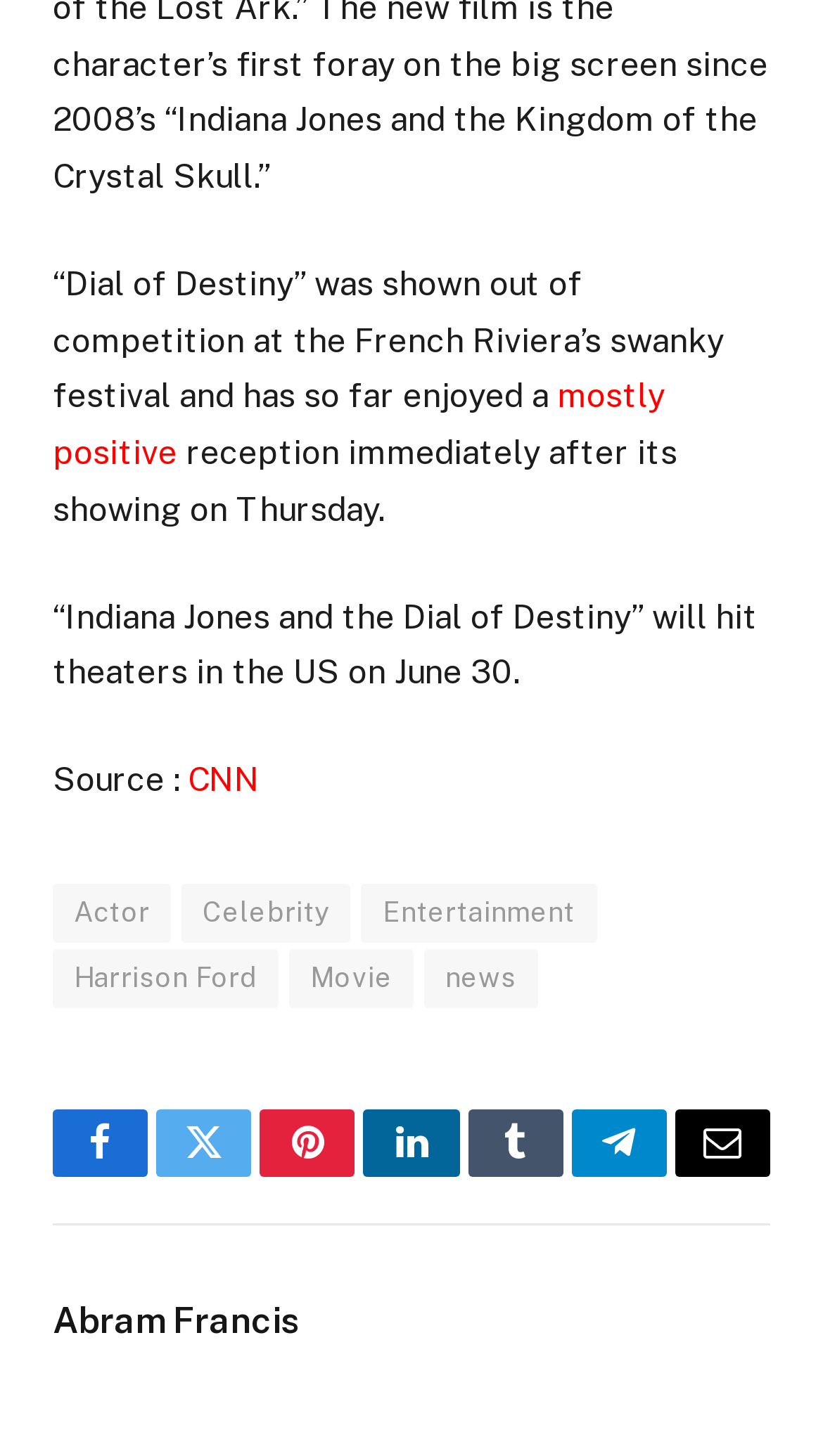Please find the bounding box coordinates of the element that needs to be clicked to perform the following instruction: "Read Abram Francis's article". The bounding box coordinates should be four float numbers between 0 and 1, represented as [left, top, right, bottom].

[0.064, 0.892, 0.364, 0.922]